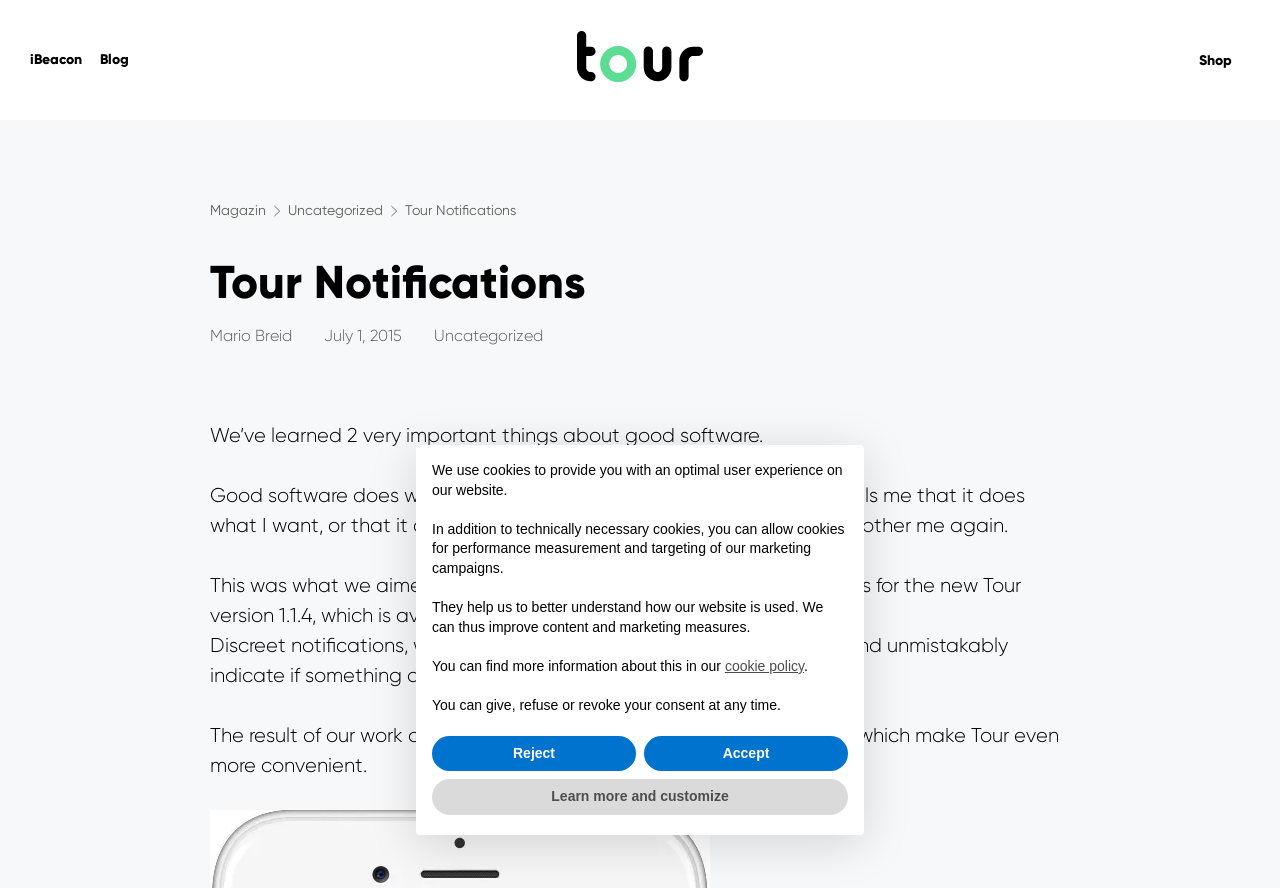Please locate the bounding box coordinates of the element that needs to be clicked to achieve the following instruction: "Visit the shop". The coordinates should be four float numbers between 0 and 1, i.e., [left, top, right, bottom].

[0.937, 0.056, 0.962, 0.079]